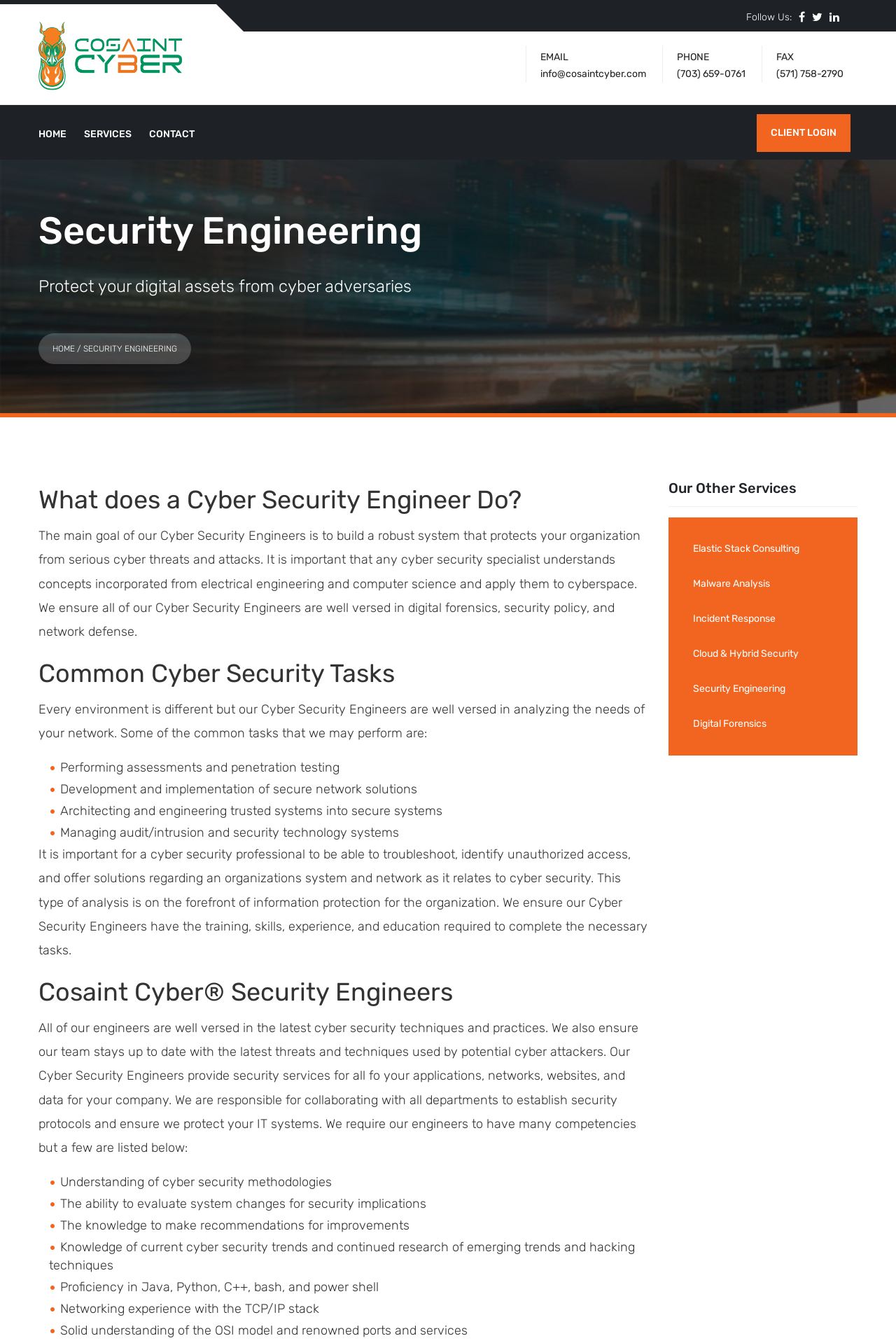How many links are there in the navigation breadcrumb?
Refer to the image and provide a one-word or short phrase answer.

2